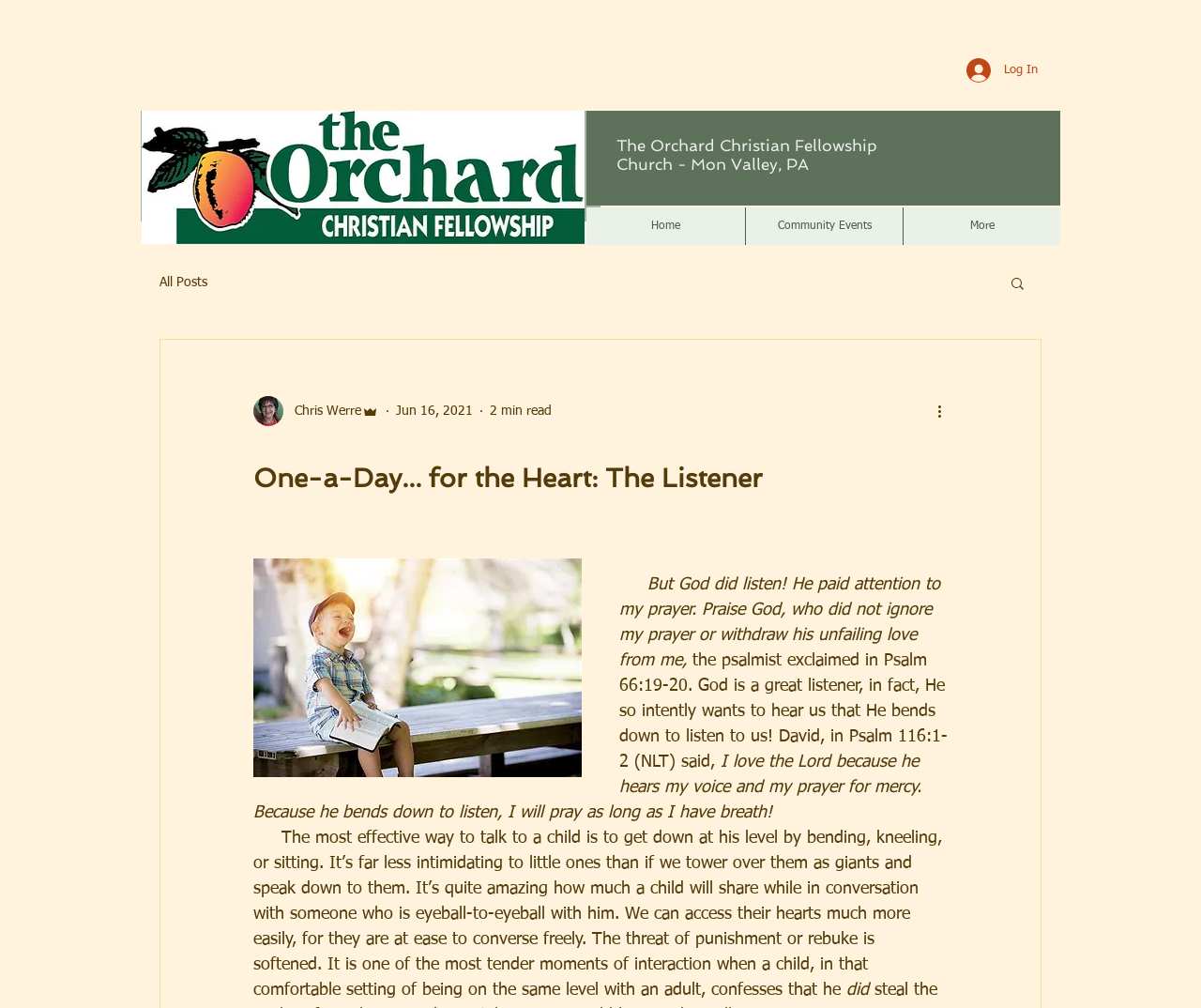Respond concisely with one word or phrase to the following query:
Who is the author of the blog post?

Chris Werre